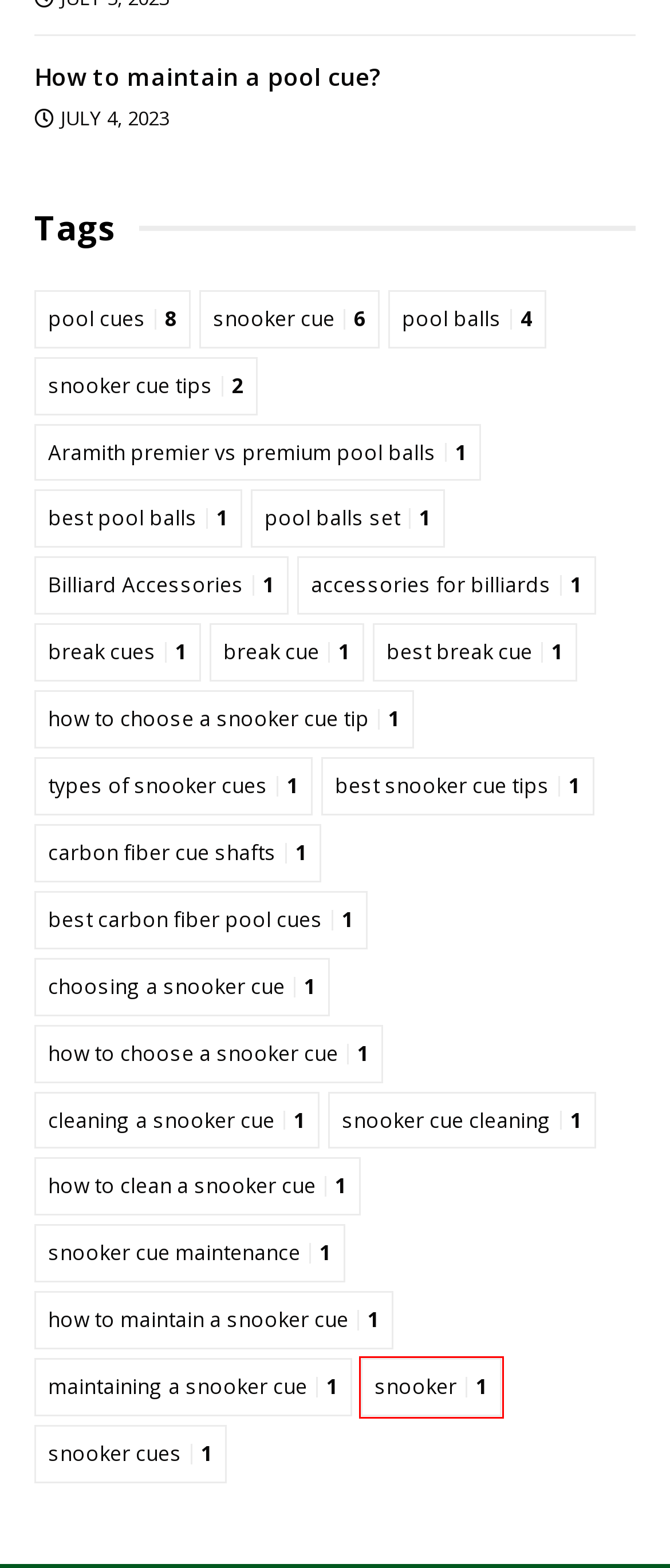With the provided screenshot showing a webpage and a red bounding box, determine which webpage description best fits the new page that appears after clicking the element inside the red box. Here are the options:
A. cleaning a snooker cue Archives - Cue Sports
B. best pool balls Archives - Cue Sports
C. types of snooker cues Archives - Cue Sports
D. snooker Archives - Cue Sports
E. best break cue Archives - Cue Sports
F. Billiard Accessories Archives - Cue Sports
G. carbon fiber cue shafts Archives - Cue Sports
H. how to choose a snooker cue tip Archives - Cue Sports

D